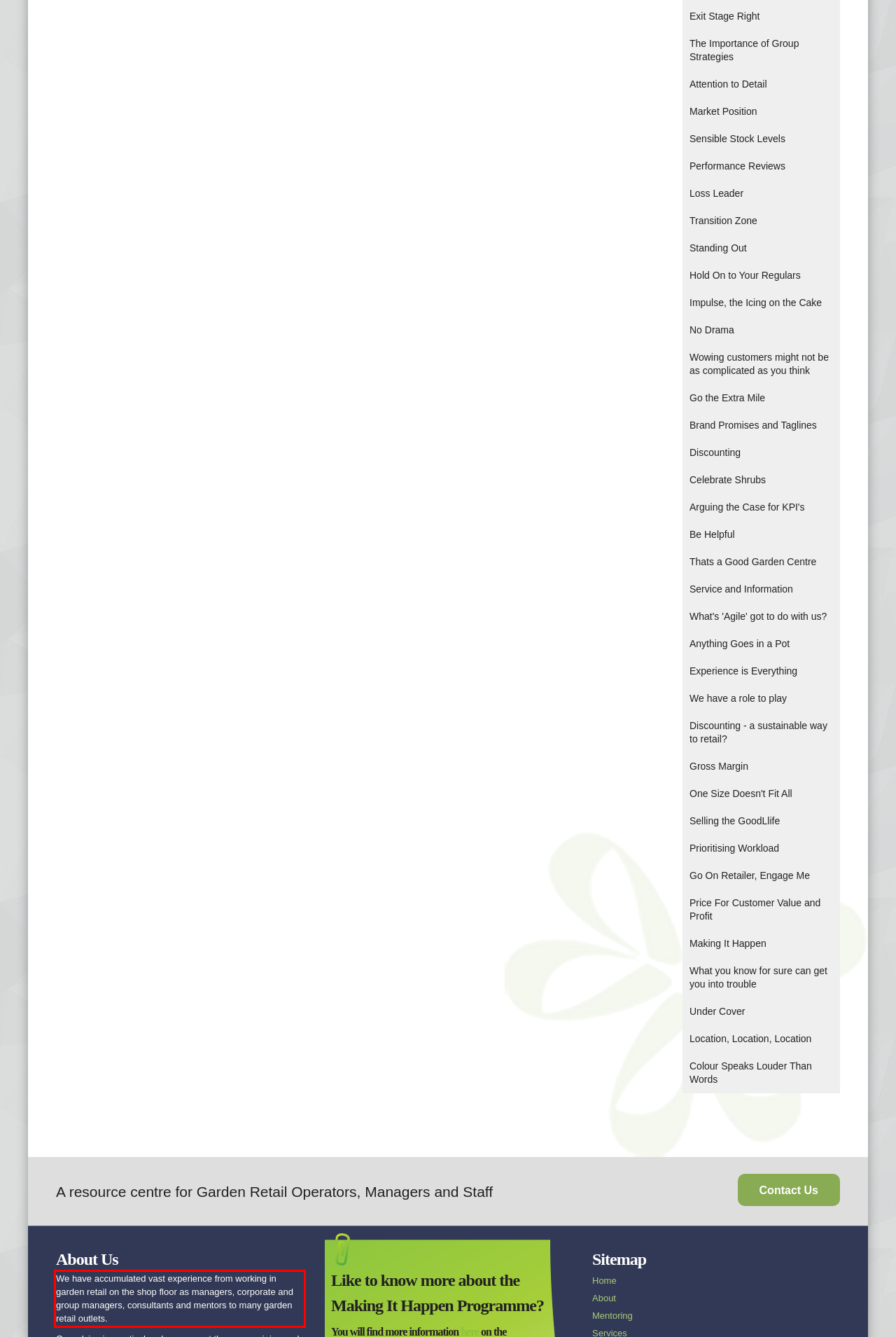Given a screenshot of a webpage with a red bounding box, please identify and retrieve the text inside the red rectangle.

We have accumulated vast experience from working in garden retail on the shop floor as managers, corporate and group managers, consultants and mentors to many garden retail outlets.